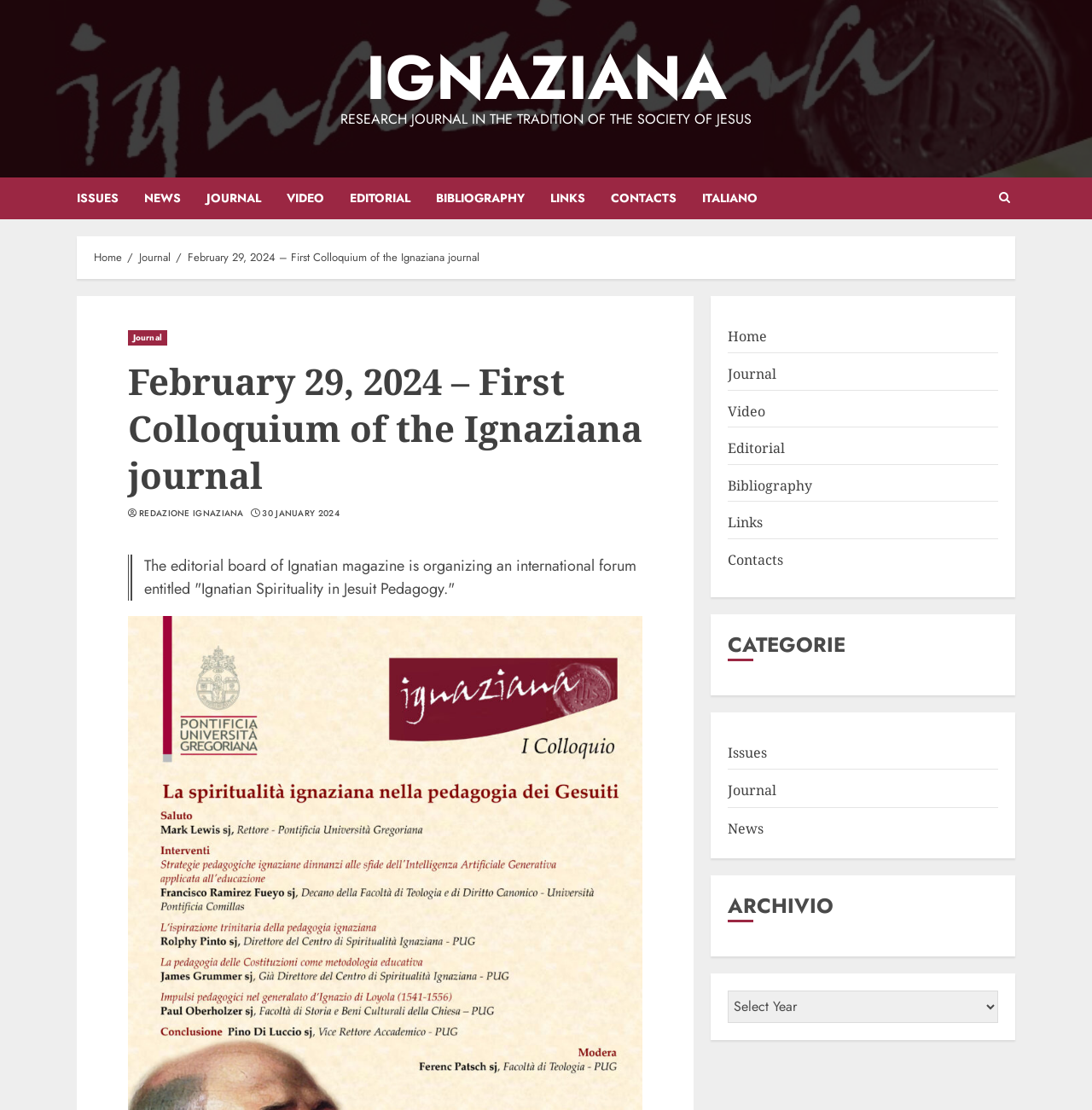How many categories are there?
Refer to the screenshot and respond with a concise word or phrase.

1